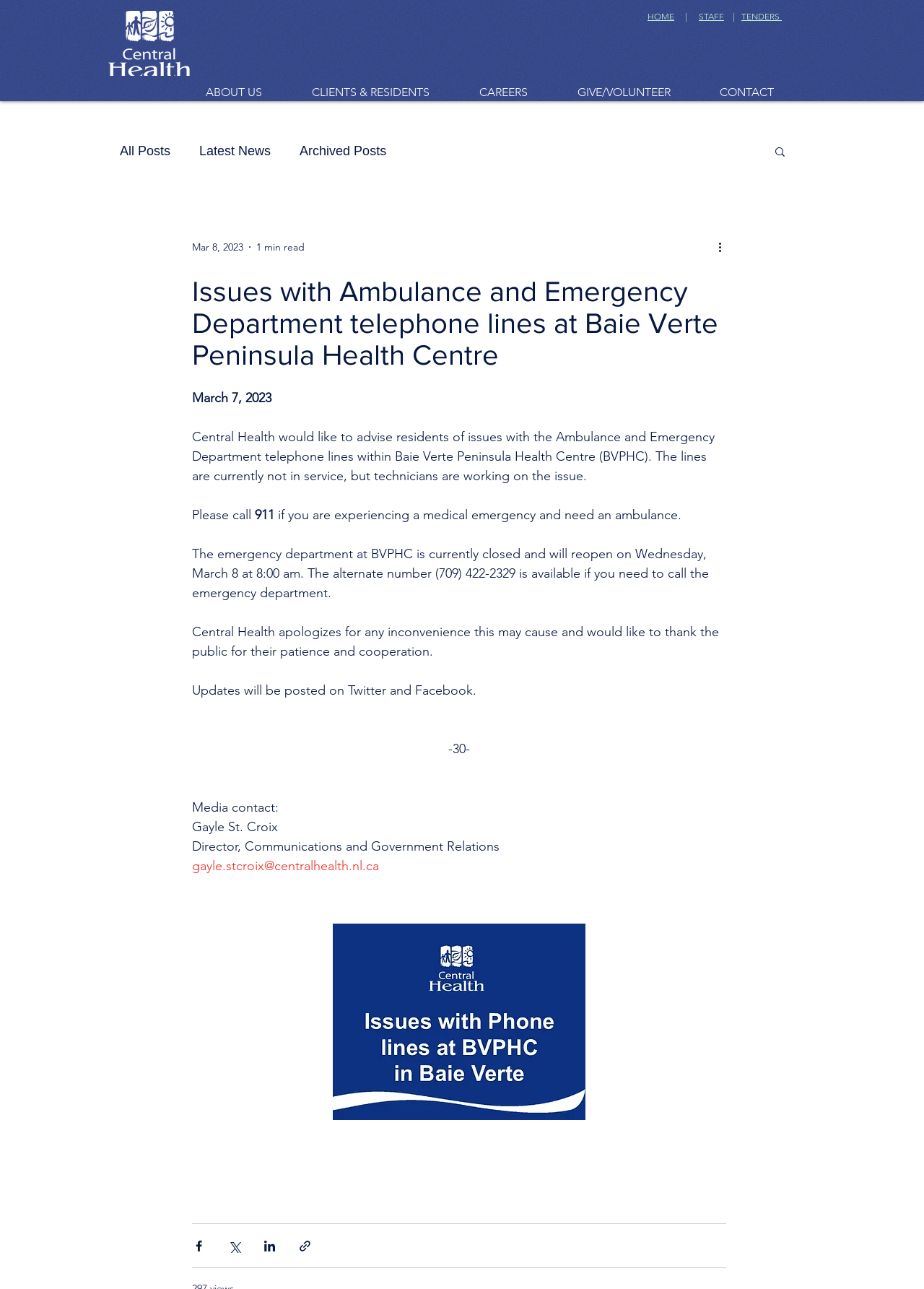Specify the bounding box coordinates (top-left x, top-left y, bottom-right x, bottom-right y) of the UI element in the screenshot that matches this description: CLIENTS & RESIDENTS

[0.326, 0.064, 0.507, 0.078]